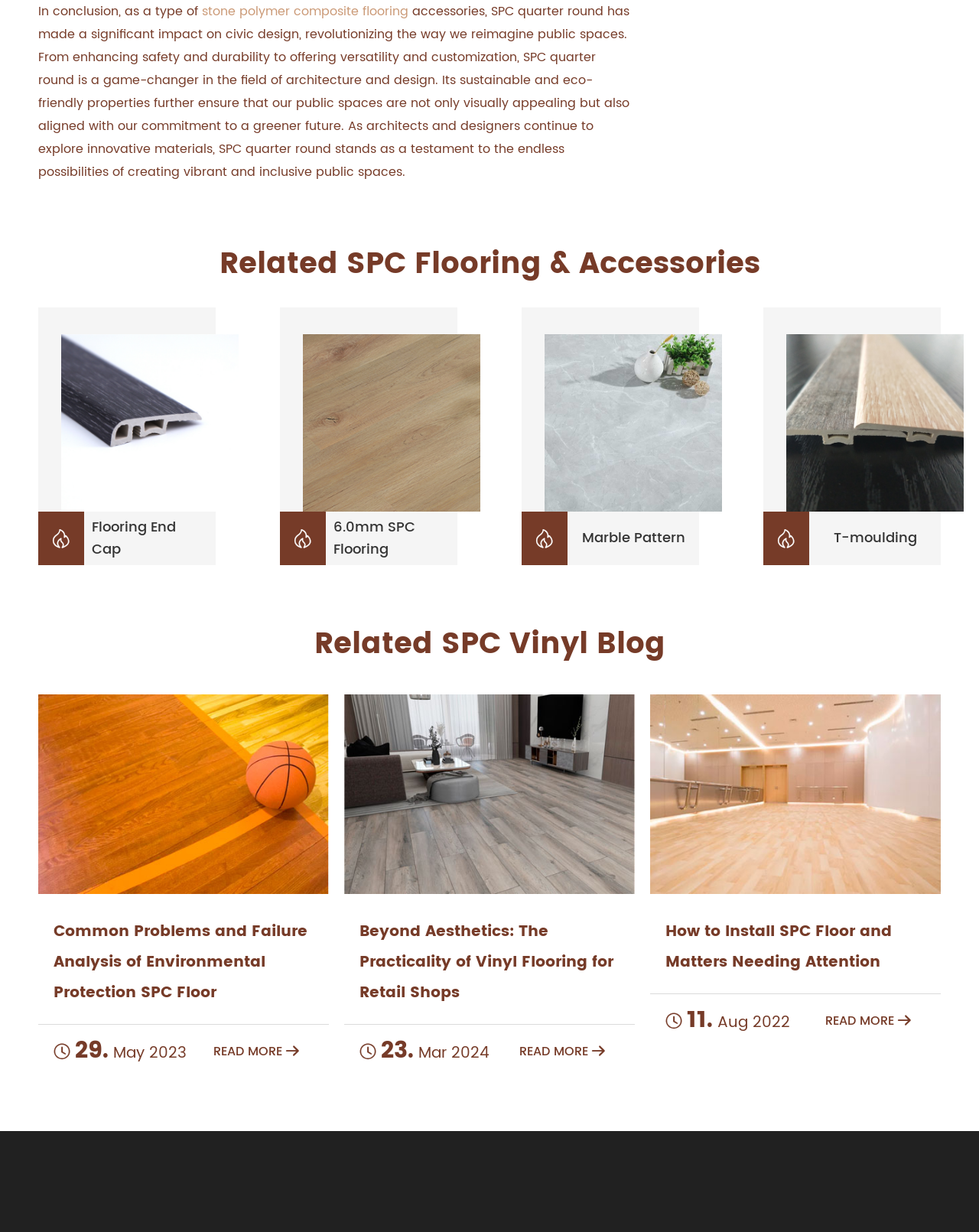What is the main topic of this webpage?
Can you offer a detailed and complete answer to this question?

Based on the content of the webpage, it appears to be discussing SPC flooring and its related accessories, as well as blog posts about SPC flooring. The text mentions 'stone polymer composite flooring' and 'SPC quarter round', indicating that the webpage is focused on this topic.